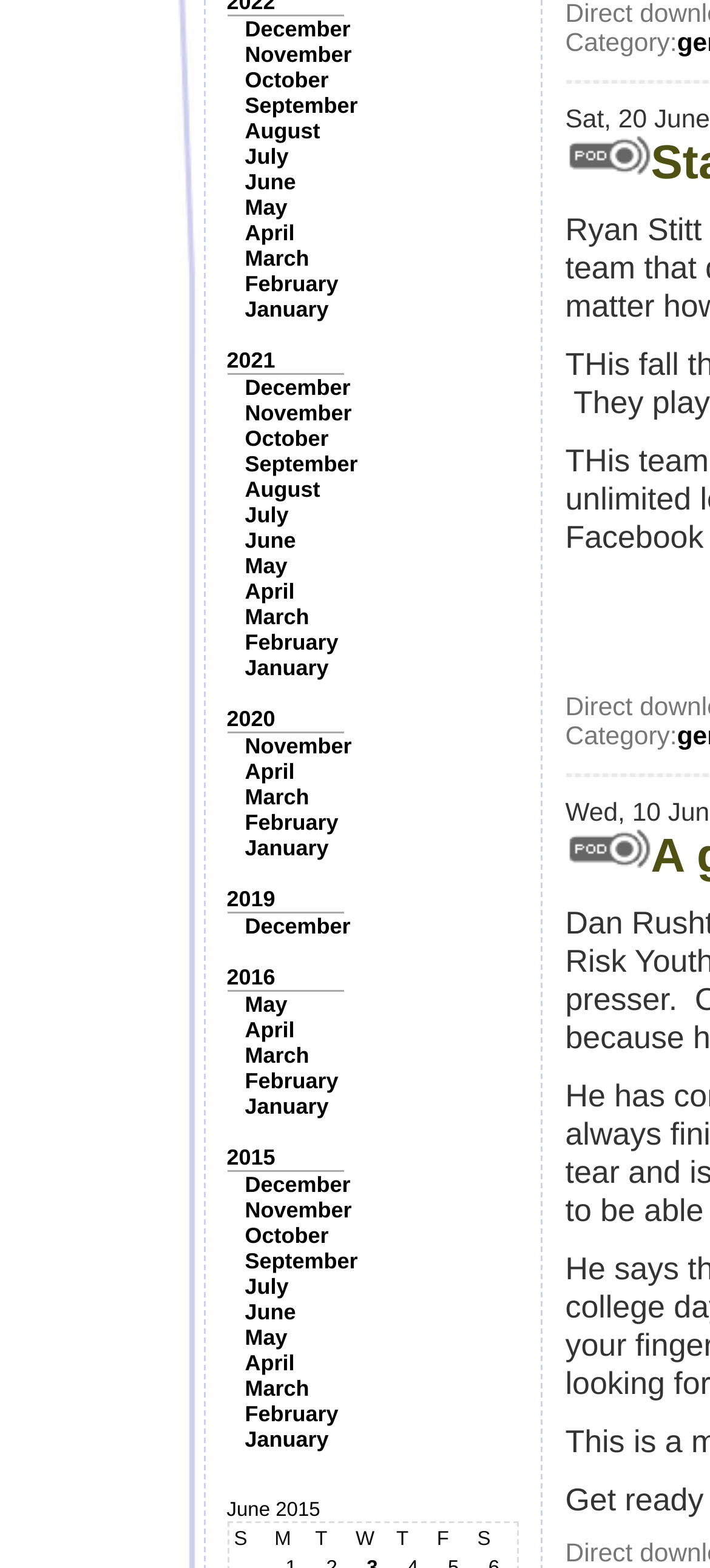Given the element description, predict the bounding box coordinates in the format (top-left x, top-left y, bottom-right x, bottom-right y), using floating point numbers between 0 and 1: 2015

[0.319, 0.73, 0.388, 0.746]